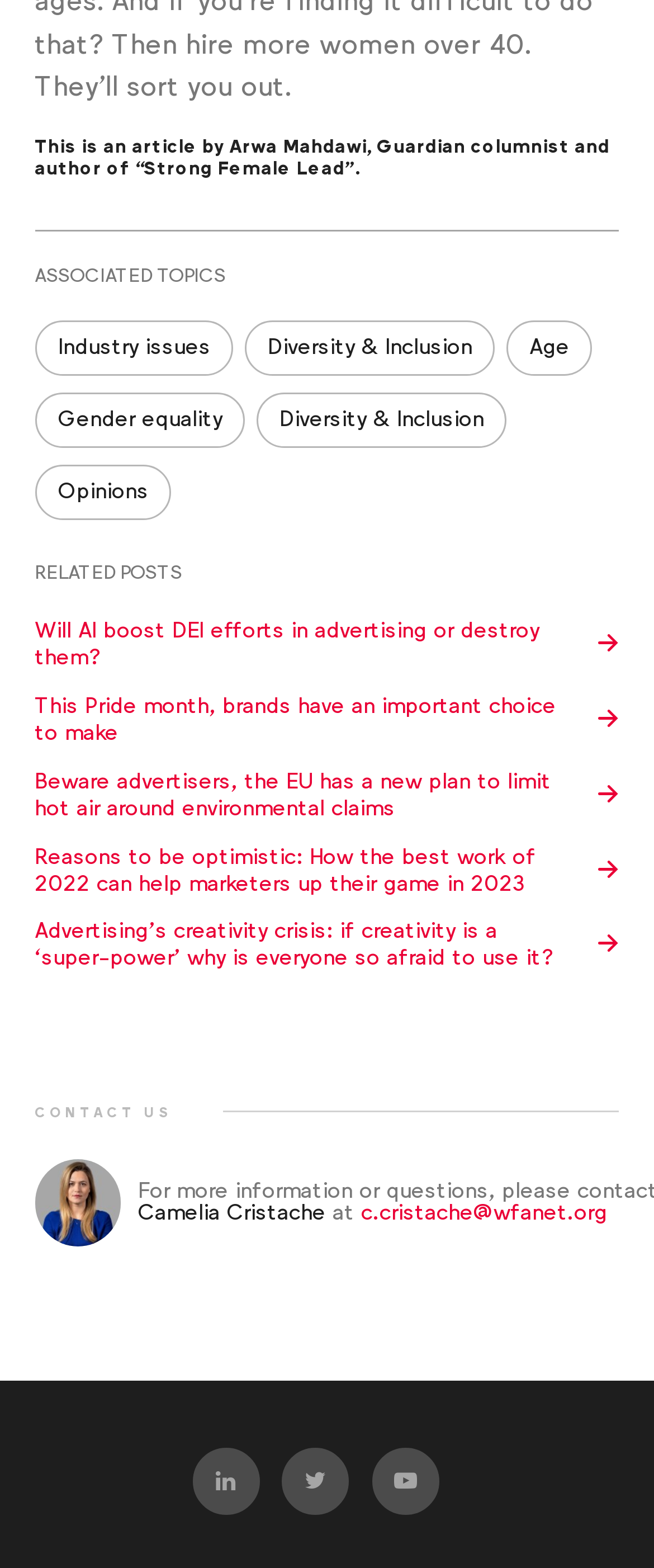Find the bounding box coordinates of the UI element according to this description: "Diversity & Inclusion".

[0.392, 0.25, 0.775, 0.285]